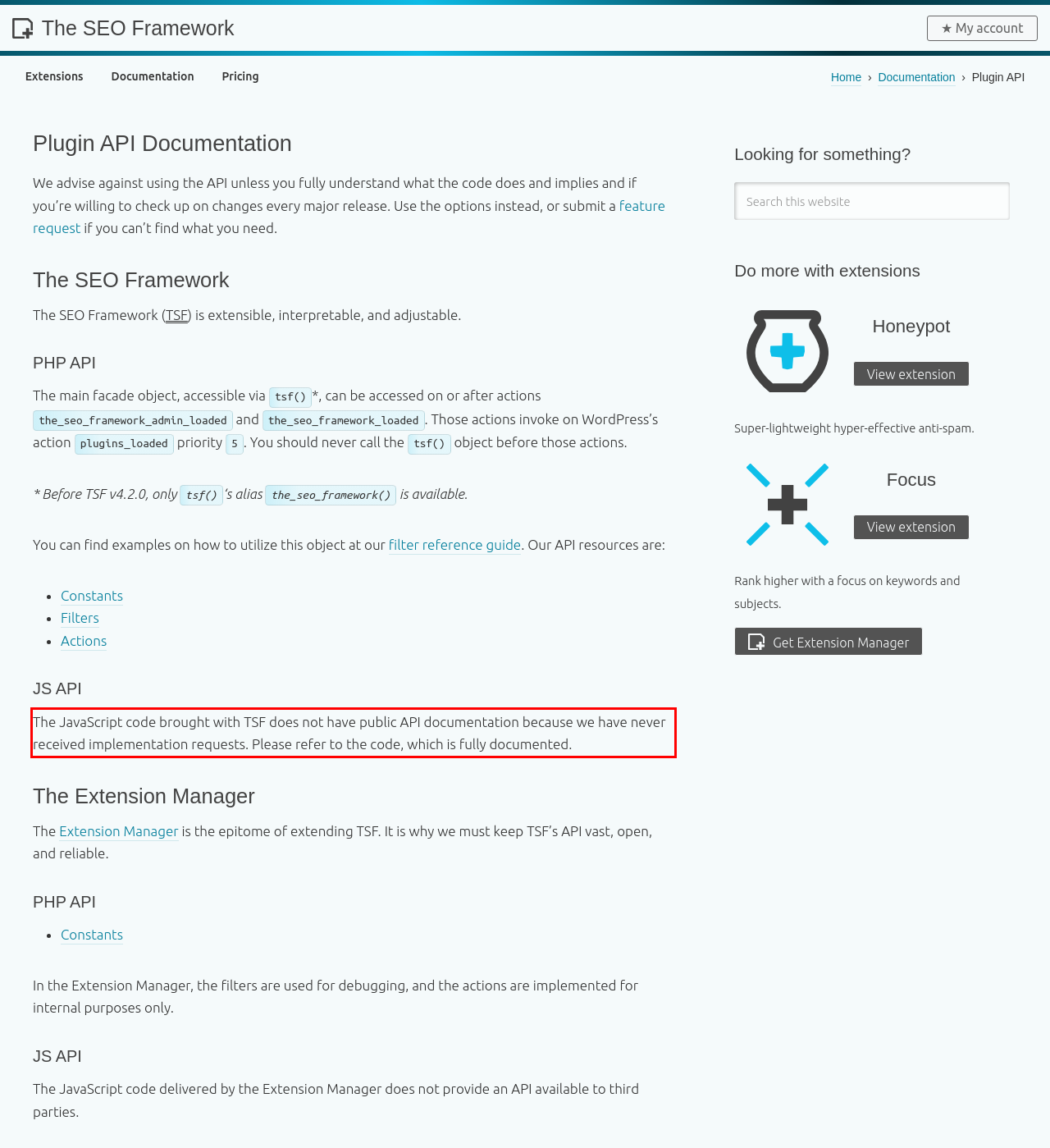Extract and provide the text found inside the red rectangle in the screenshot of the webpage.

The JavaScript code brought with TSF does not have public API documentation because we have never received implementation requests. Please refer to the code, which is fully documented.